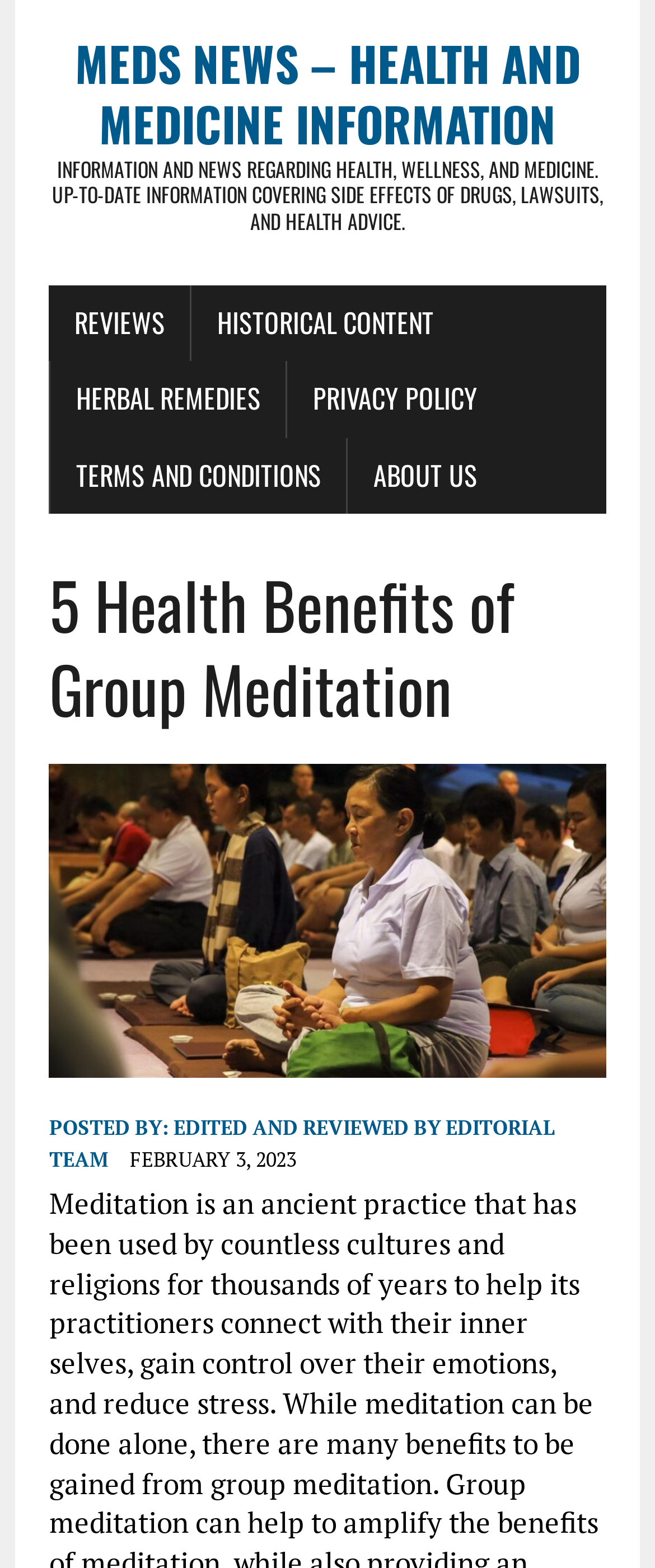Who edited and reviewed the article?
Look at the screenshot and respond with one word or a short phrase.

Editorial Team